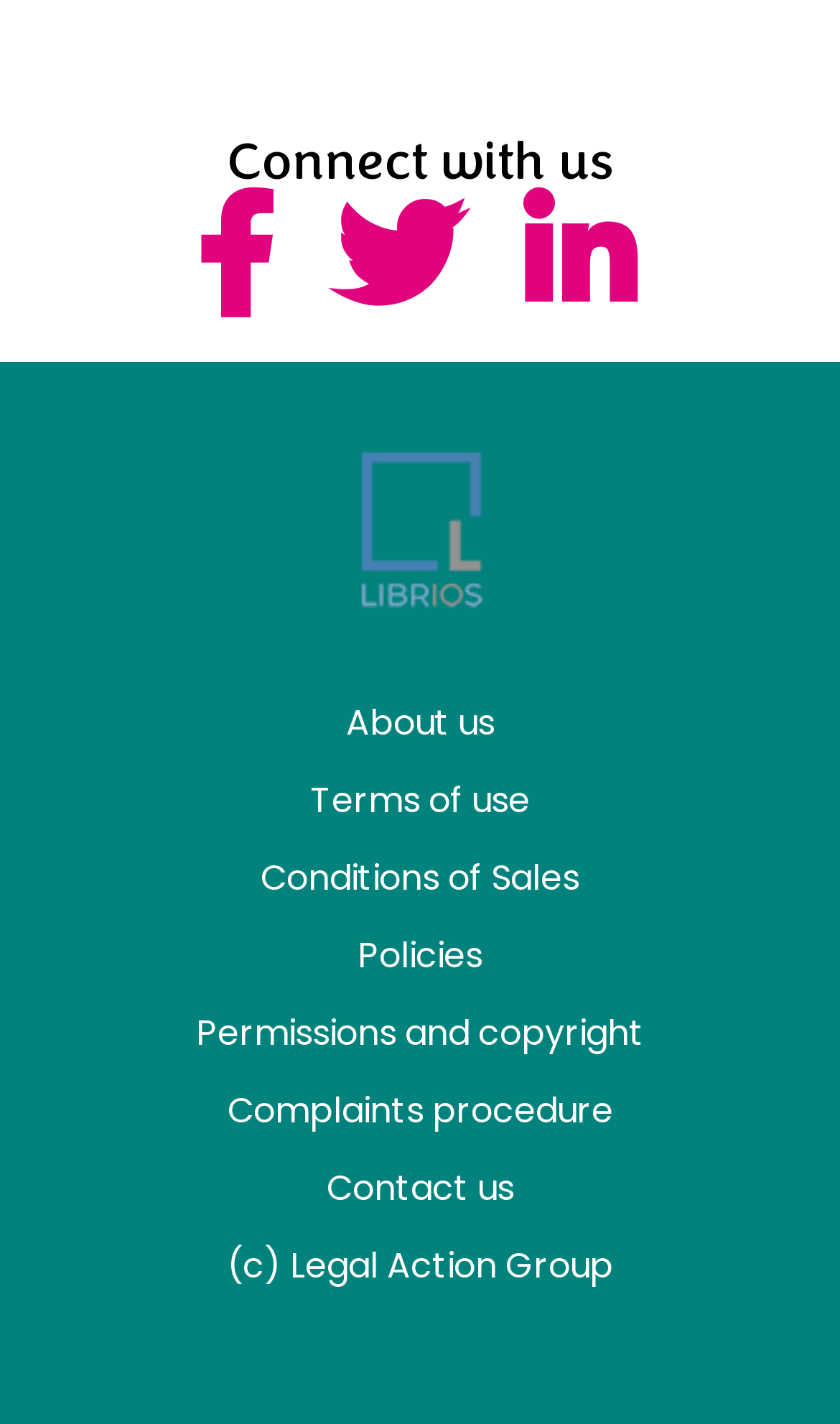Pinpoint the bounding box coordinates of the clickable element needed to complete the instruction: "Learn about system development". The coordinates should be provided as four float numbers between 0 and 1: [left, top, right, bottom].

[0.051, 0.368, 0.949, 0.403]